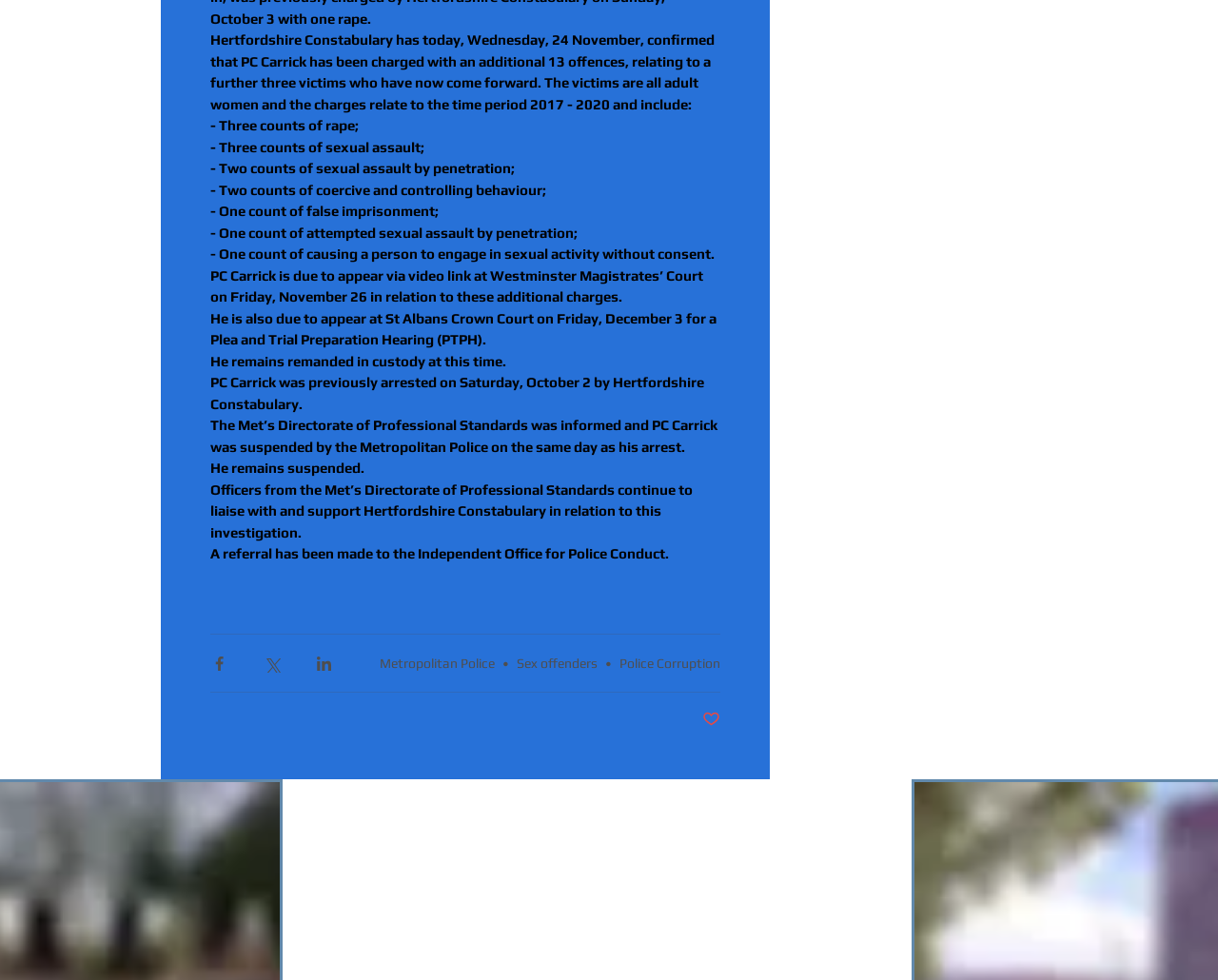What is the name of the police force that arrested PC Carrick?
Using the information from the image, provide a comprehensive answer to the question.

The text states that PC Carrick was arrested by Hertfordshire Constabulary on Saturday, October 2.